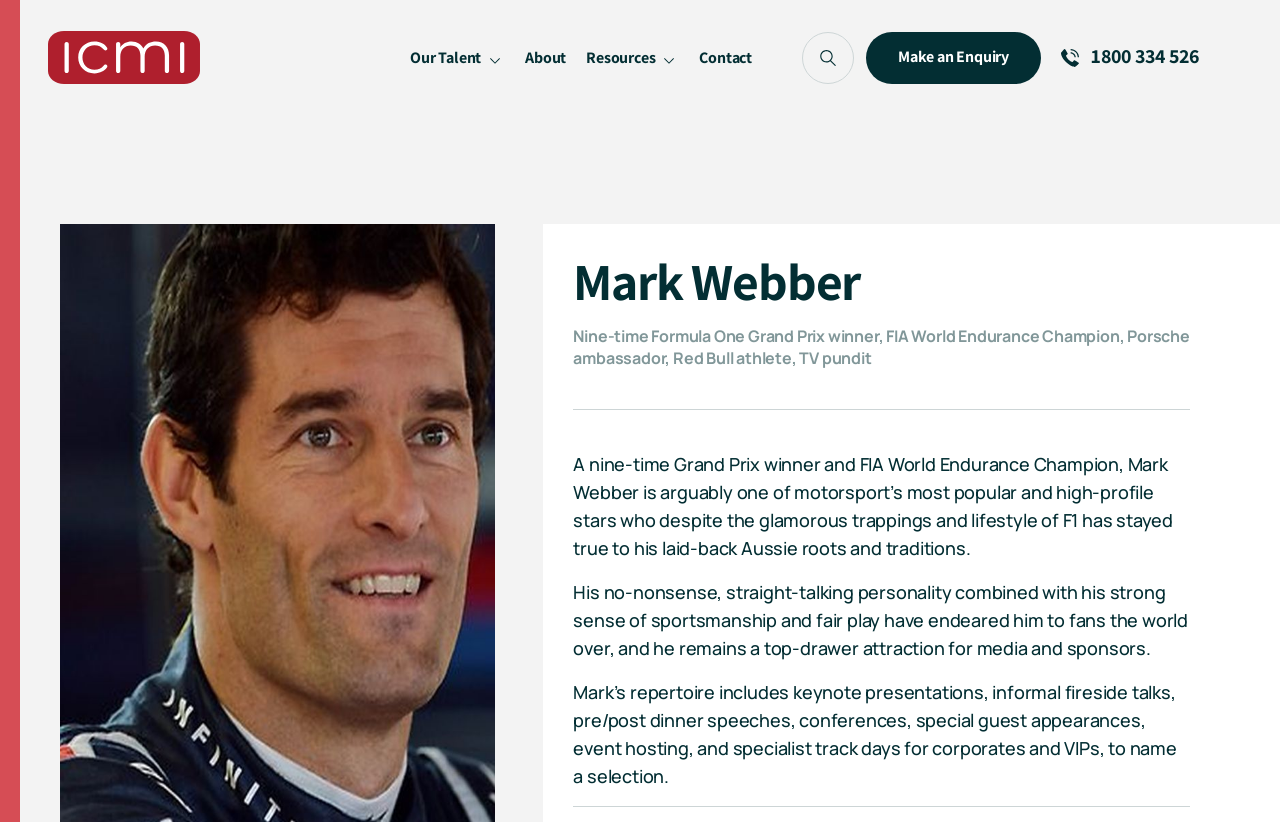What is the category of 'After Dinner Speakers'?
By examining the image, provide a one-word or phrase answer.

Speaker